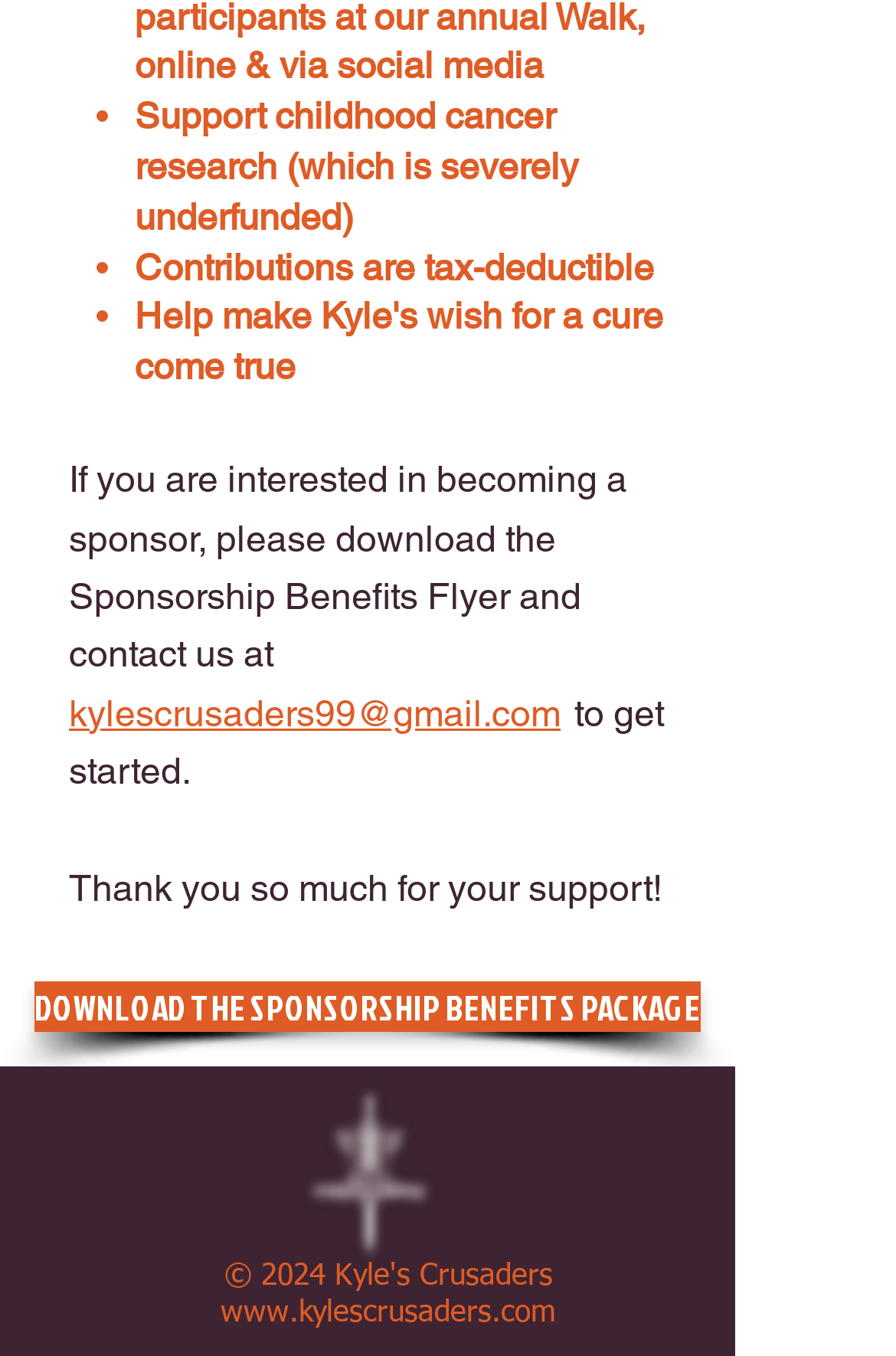How can I become a sponsor?
Using the image as a reference, give an elaborate response to the question.

The StaticText element 'If you are interested in becoming a sponsor, please download the Sponsorship Benefits Flyer and contact us at...' provides instructions on how to become a sponsor, which involves downloading the Sponsorship Benefits Flyer.